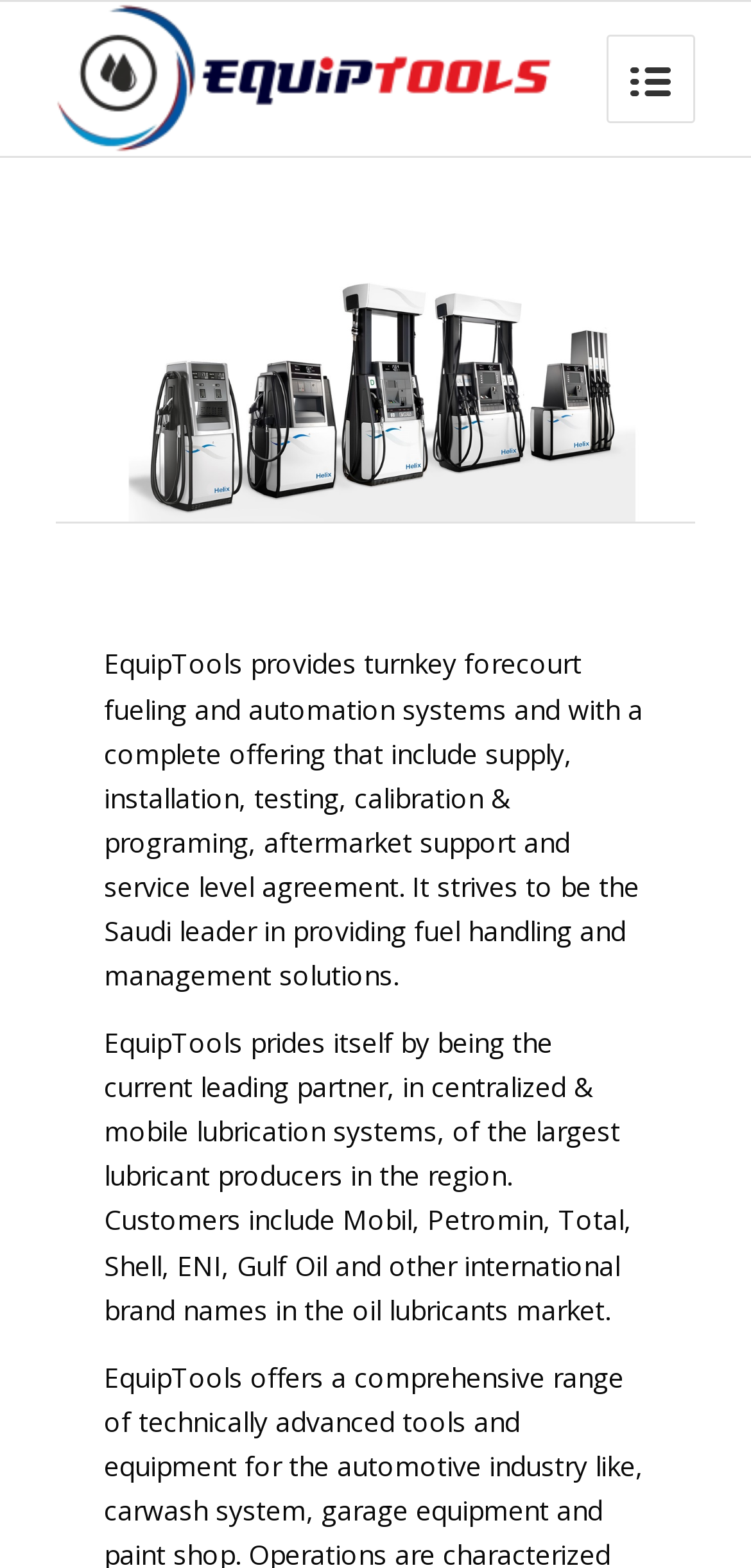Describe in detail what you see on the webpage.

The webpage is about Equiptools, a company that provides turnkey forecourt fueling and automation systems. At the top left of the page, there is a link and an image, both labeled "Equiptools", which likely serve as the company's logo. 

Below the logo, there is a hidden link with an image, which is not visible to users. This link contains several other links and images, including navigation buttons labeled "Previous" and "Next", as well as numbered links from 1 to 8, which are likely pagination controls.

On the right side of the page, there is a large block of text that describes the company's services, including supply, installation, testing, calibration, and programming, as well as aftermarket support and service level agreements. This text is followed by another block of text that highlights the company's partnership with major lubricant producers in the region, including Mobil, Petromin, Total, Shell, ENI, Gulf Oil, and other international brand names.